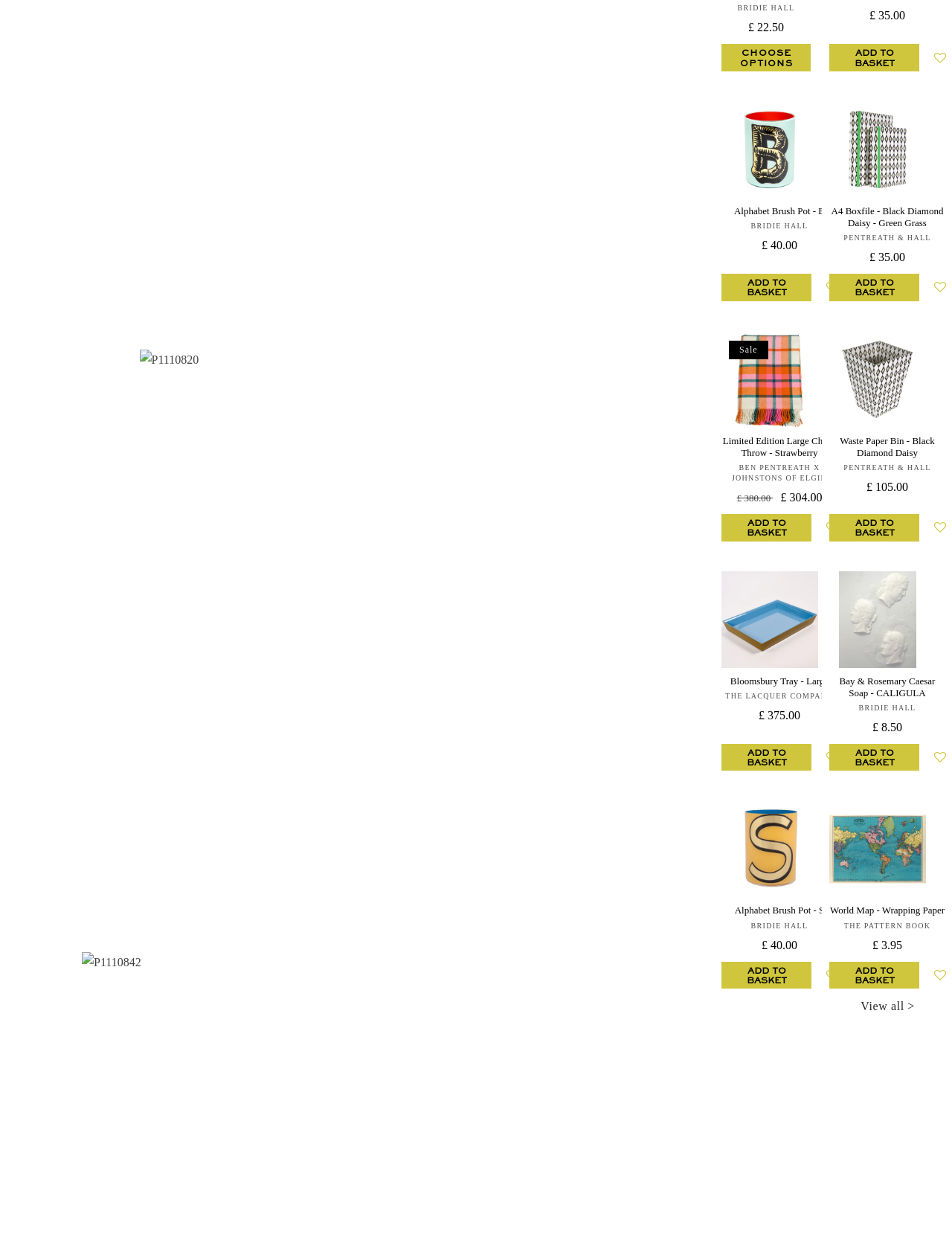Pinpoint the bounding box coordinates of the element to be clicked to execute the instruction: "Add Bay & Rosemary Caesar Soap - CALIGULA to basket".

[0.871, 0.6, 0.966, 0.622]